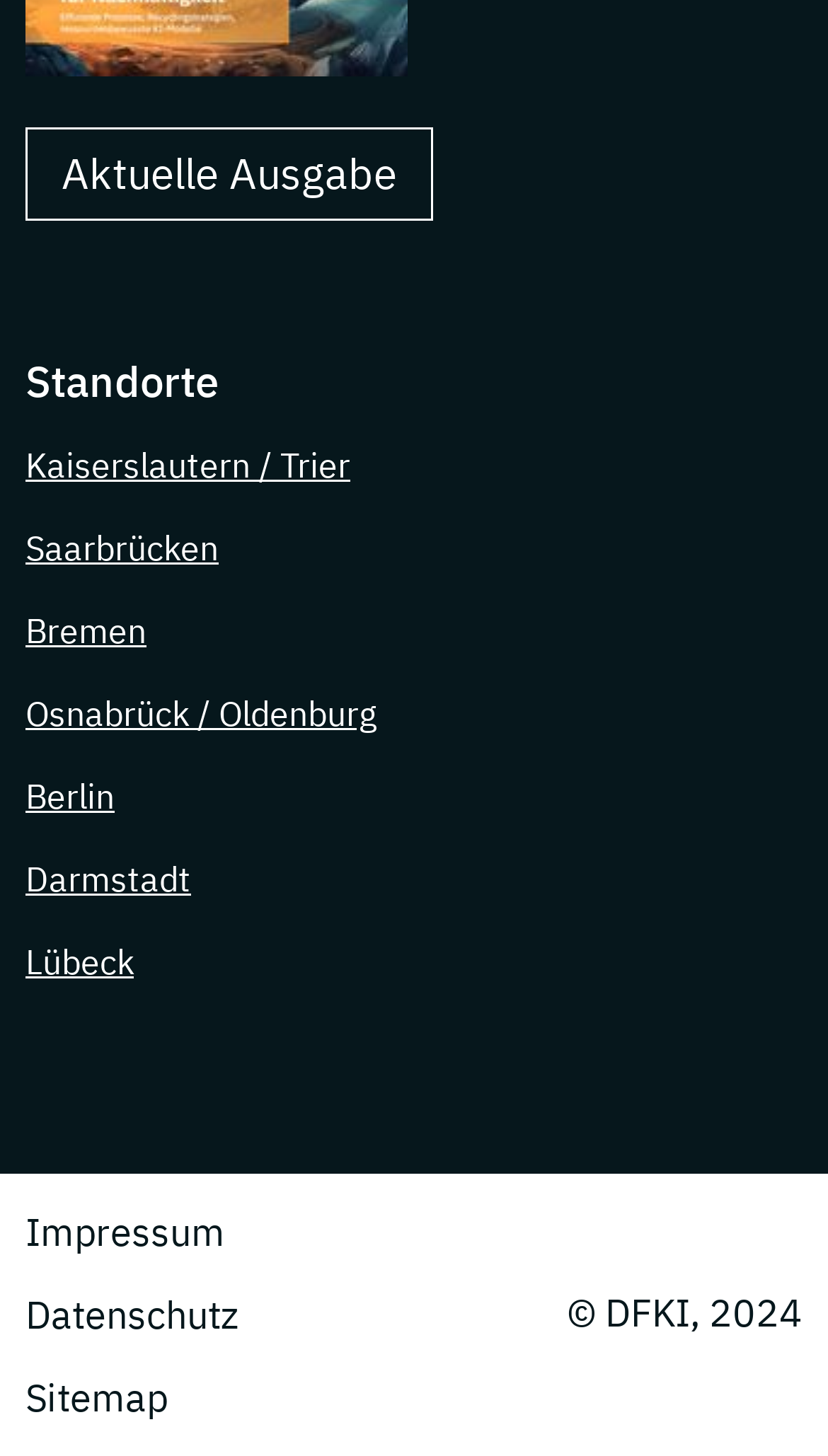Identify the bounding box coordinates of the section that should be clicked to achieve the task described: "Go to Kaiserslautern / Trier location".

[0.031, 0.305, 0.423, 0.334]